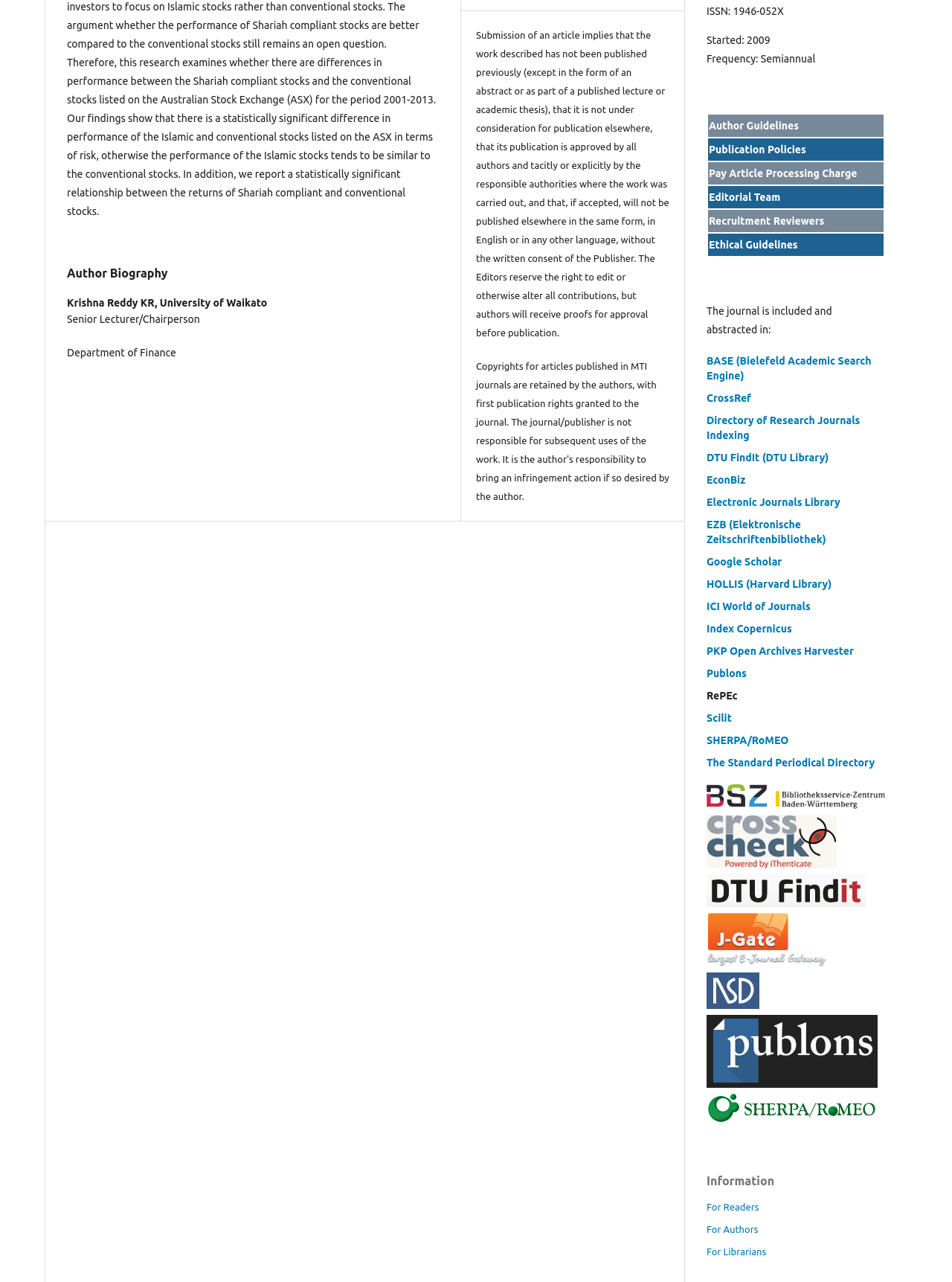Specify the bounding box coordinates (top-left x, top-left y, bottom-right x, bottom-right y) of the UI element in the screenshot that matches this description: BASE (Bielefeld Academic Search Engine)

[0.742, 0.277, 0.915, 0.298]